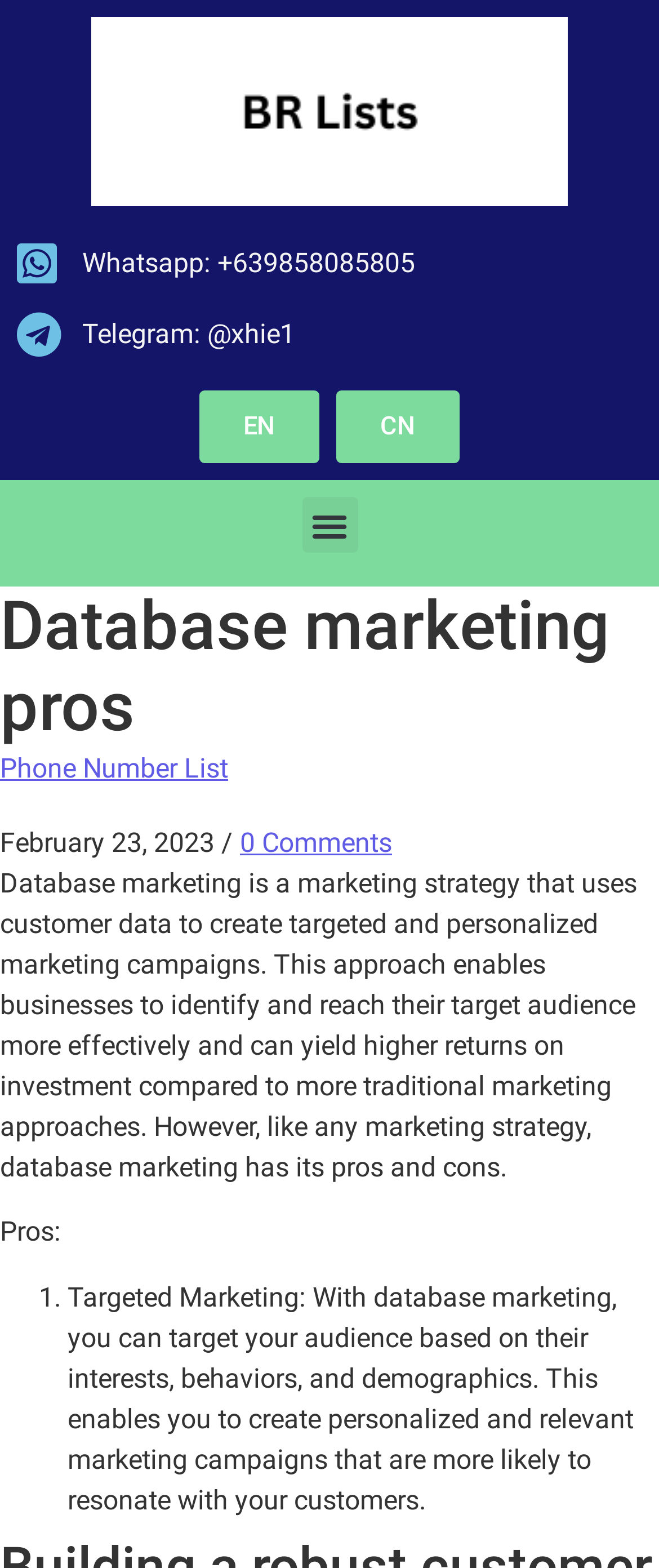What is the purpose of database marketing?
Your answer should be a single word or phrase derived from the screenshot.

Identify and reach target audience